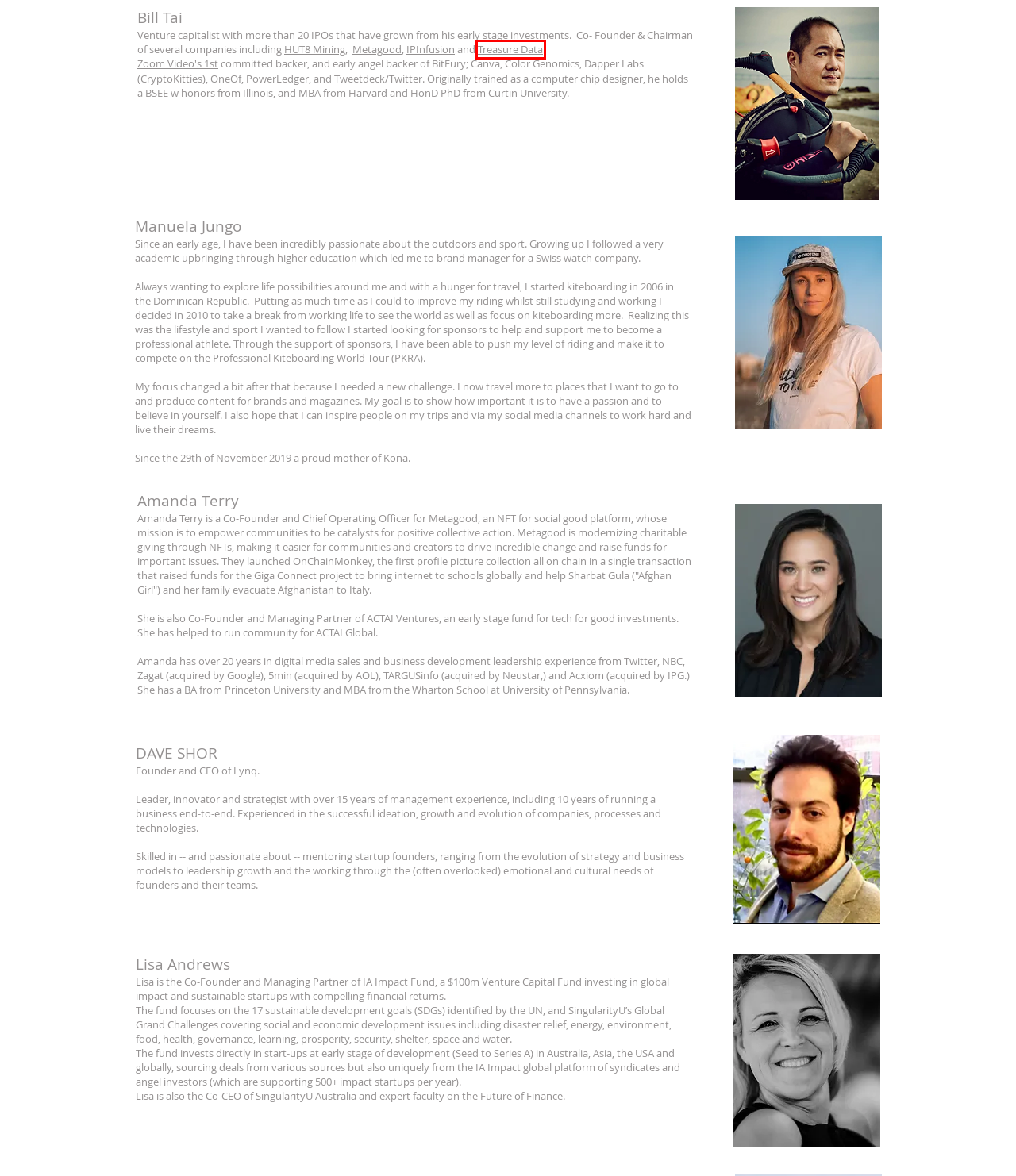You are presented with a screenshot of a webpage that includes a red bounding box around an element. Determine which webpage description best matches the page that results from clicking the element within the red bounding box. Here are the candidates:
A. Music Audience Exchange
B. FoodFutureCo: Scale-Up Accelerator In Food
C. Leading Enterprise Customer Data Platform (CDP) – Treasure Data
D. About Manuela Jungo
E. Empa - Swiss Federal Laboratories for Materials Science and Technology
F. Disaggregated Networking Solutions for Network Operators IP Infusion
G. Sponsors from Manuela Jungo
H. Open Music Initiative

C